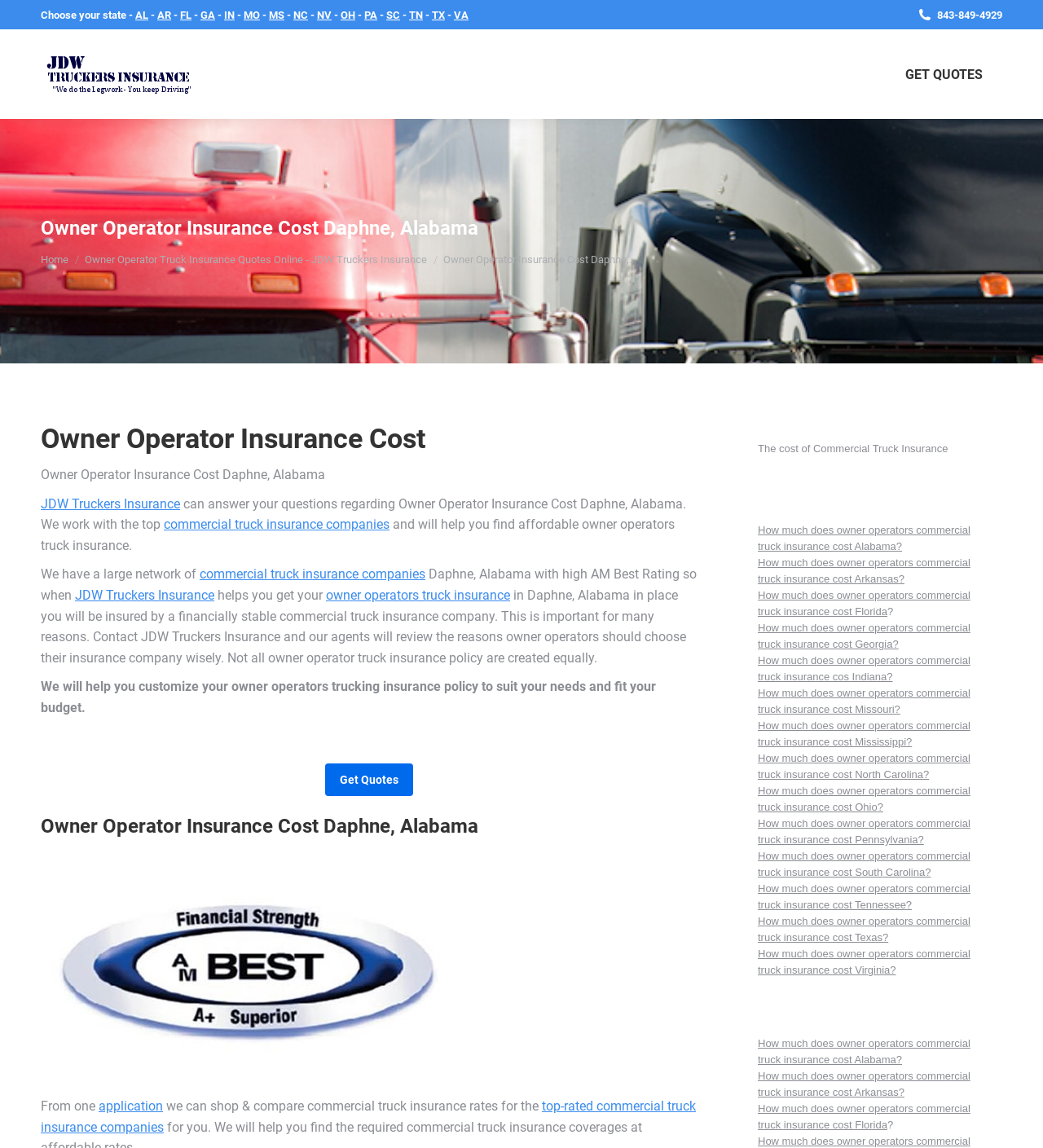Offer an in-depth caption of the entire webpage.

This webpage is about JDW Truckers Insurance, specifically focusing on owner operator trucking insurance costs in Daphne, Alabama. At the top of the page, there is a heading that reads "Owner Operator Insurance Cost Daphne, Alabama" and a link to "GET QUOTES". Below this, there is a section with a list of states, including Alabama, Arkansas, Florida, and more, each with a corresponding link.

To the right of the state list, there is a phone number "843-849-4929" displayed. Below this, there is a section with a heading "Owner Operator Insurance Cost" and a paragraph of text that explains how JDW Truckers Insurance can help answer questions about owner operator insurance costs in Daphne, Alabama. This section also includes links to "commercial truck insurance companies" and "owner operators truck insurance".

Further down the page, there is a section with a heading "The cost of Commercial Truck Insurance" and a list of links to pages that discuss the cost of owner operator commercial truck insurance in different states, including Alabama, Arkansas, Florida, and more.

At the bottom of the page, there is a link to "Go to Top" and an image. Throughout the page, there are multiple links to "JDW Truckers Insurance" and "owner operators truck insurance", as well as other related topics.